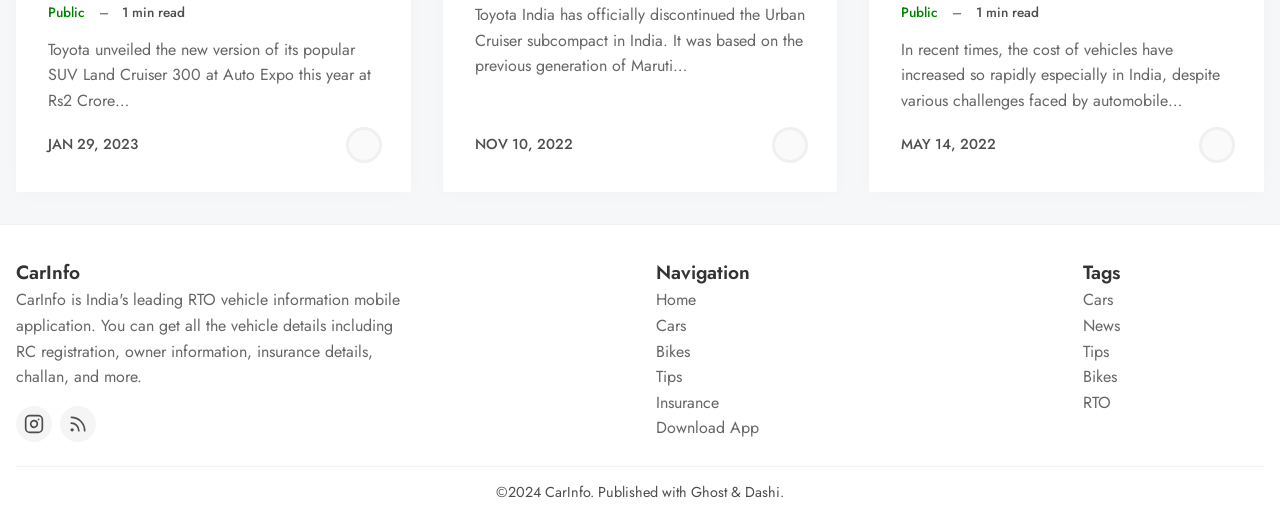Identify the bounding box coordinates of the region I need to click to complete this instruction: "Leave a reply".

None